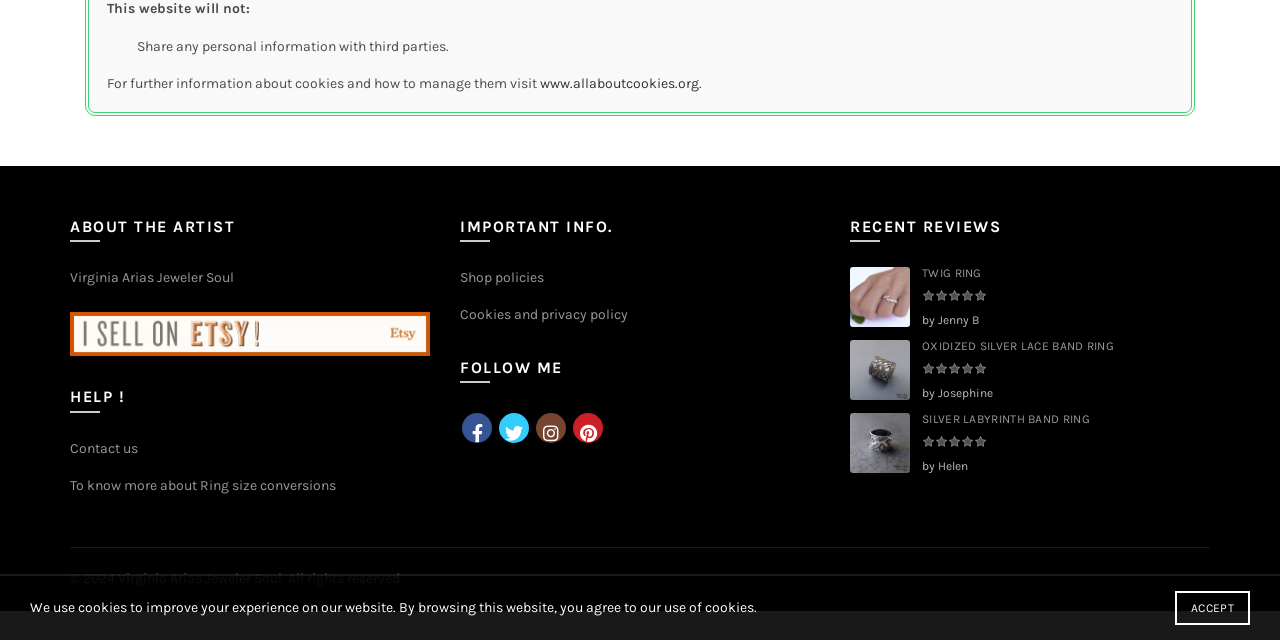Specify the bounding box coordinates (top-left x, top-left y, bottom-right x, bottom-right y) of the UI element in the screenshot that matches this description: Virginia Arias Jeweler Soul

[0.055, 0.42, 0.183, 0.447]